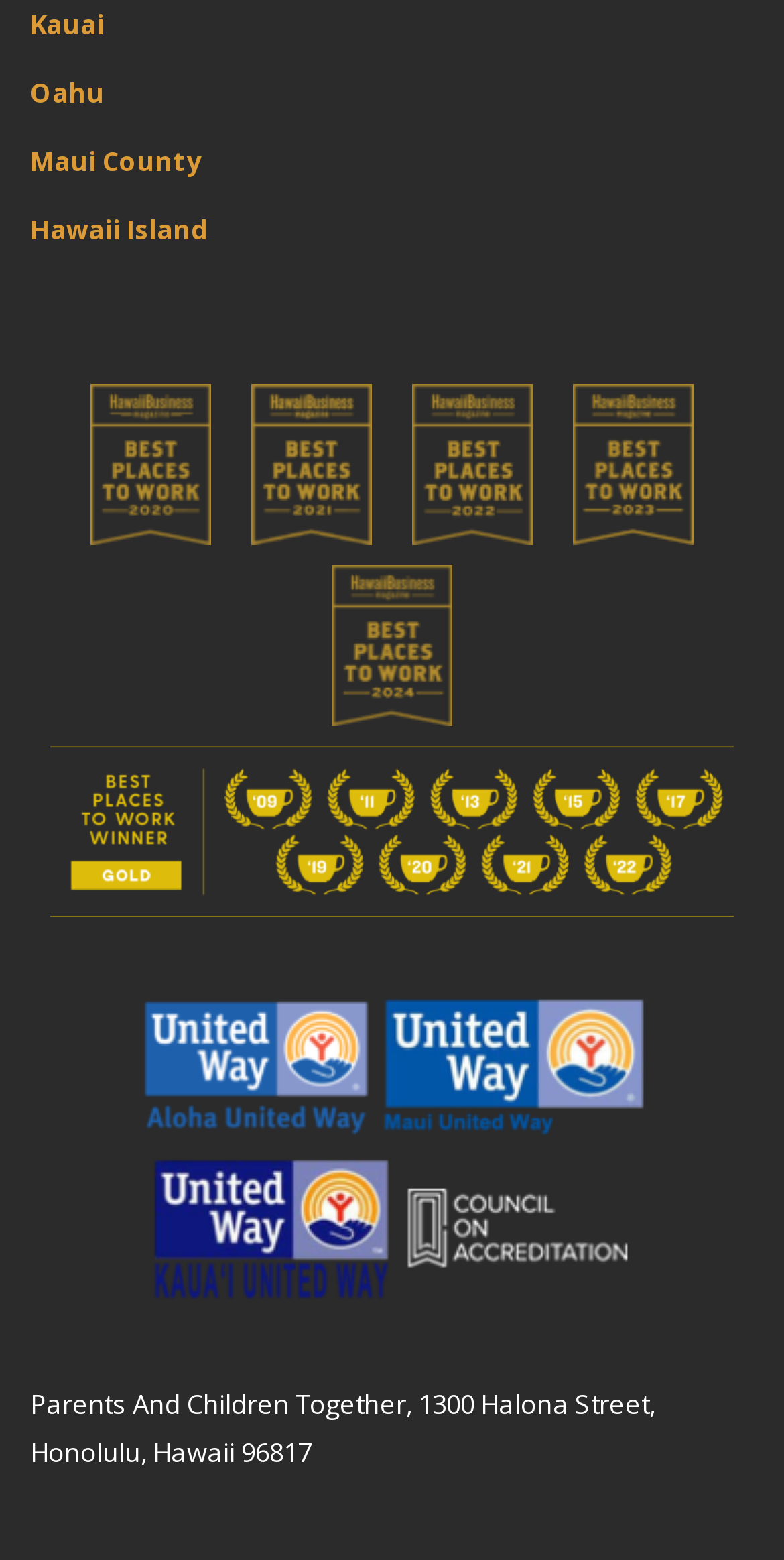Locate the bounding box coordinates of the area to click to fulfill this instruction: "Check the address". The bounding box should be presented as four float numbers between 0 and 1, in the order [left, top, right, bottom].

[0.038, 0.889, 0.836, 0.943]